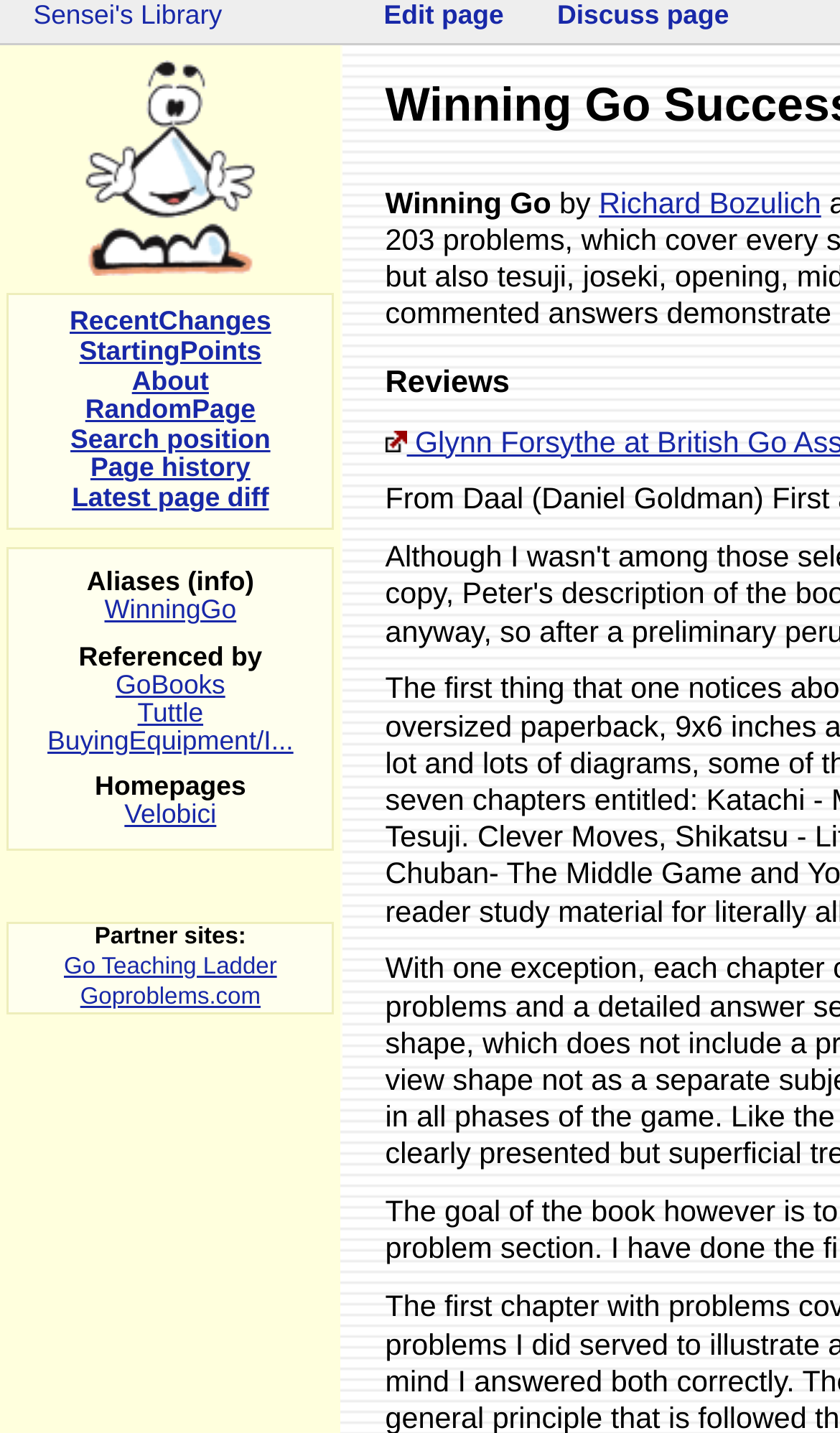Determine the coordinates of the bounding box that should be clicked to complete the instruction: "Discuss this page". The coordinates should be represented by four float numbers between 0 and 1: [left, top, right, bottom].

[0.647, 0.0, 0.884, 0.023]